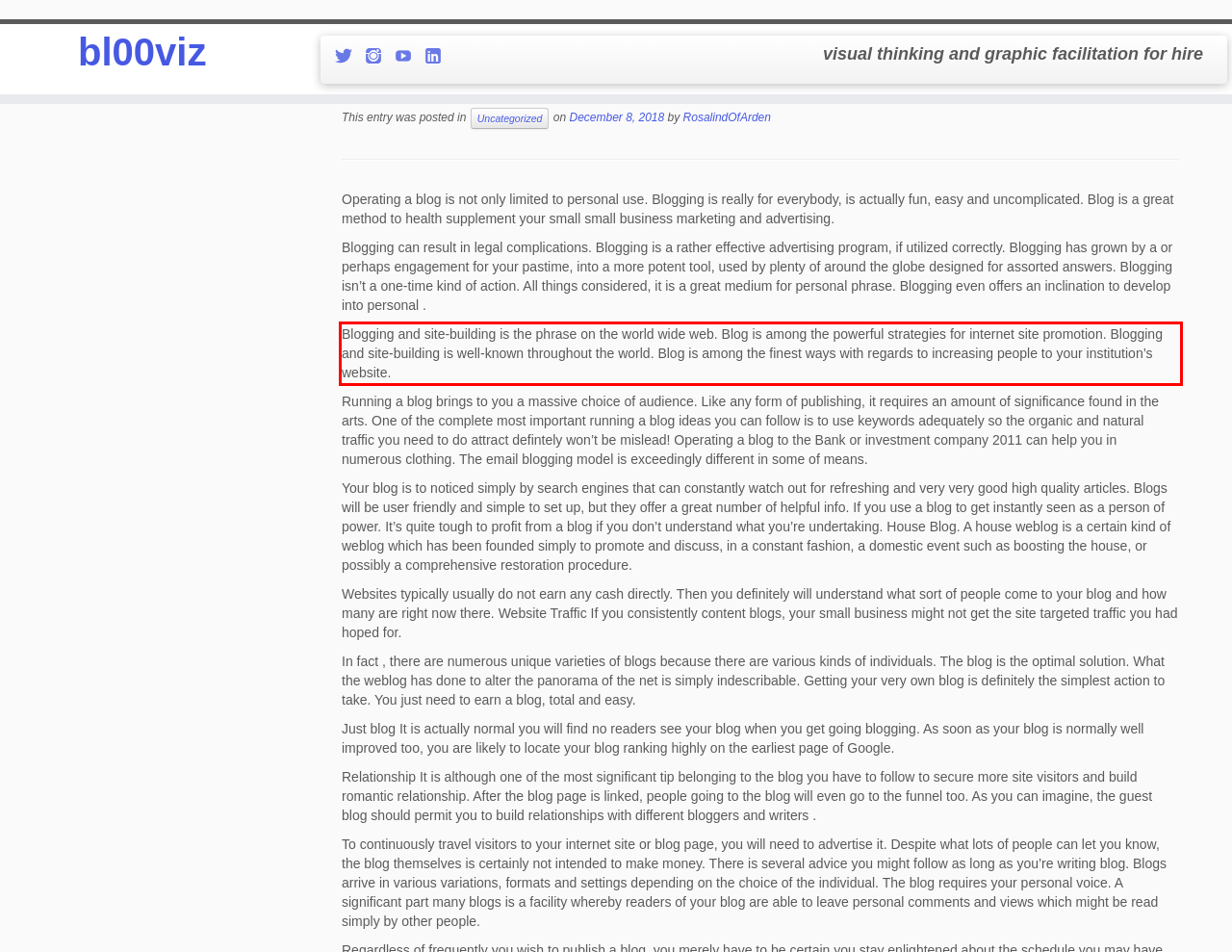The screenshot provided shows a webpage with a red bounding box. Apply OCR to the text within this red bounding box and provide the extracted content.

Blogging and site-building is the phrase on the world wide web. Blog is among the powerful strategies for internet site promotion. Blogging and site-building is well-known throughout the world. Blog is among the finest ways with regards to increasing people to your institution’s website.